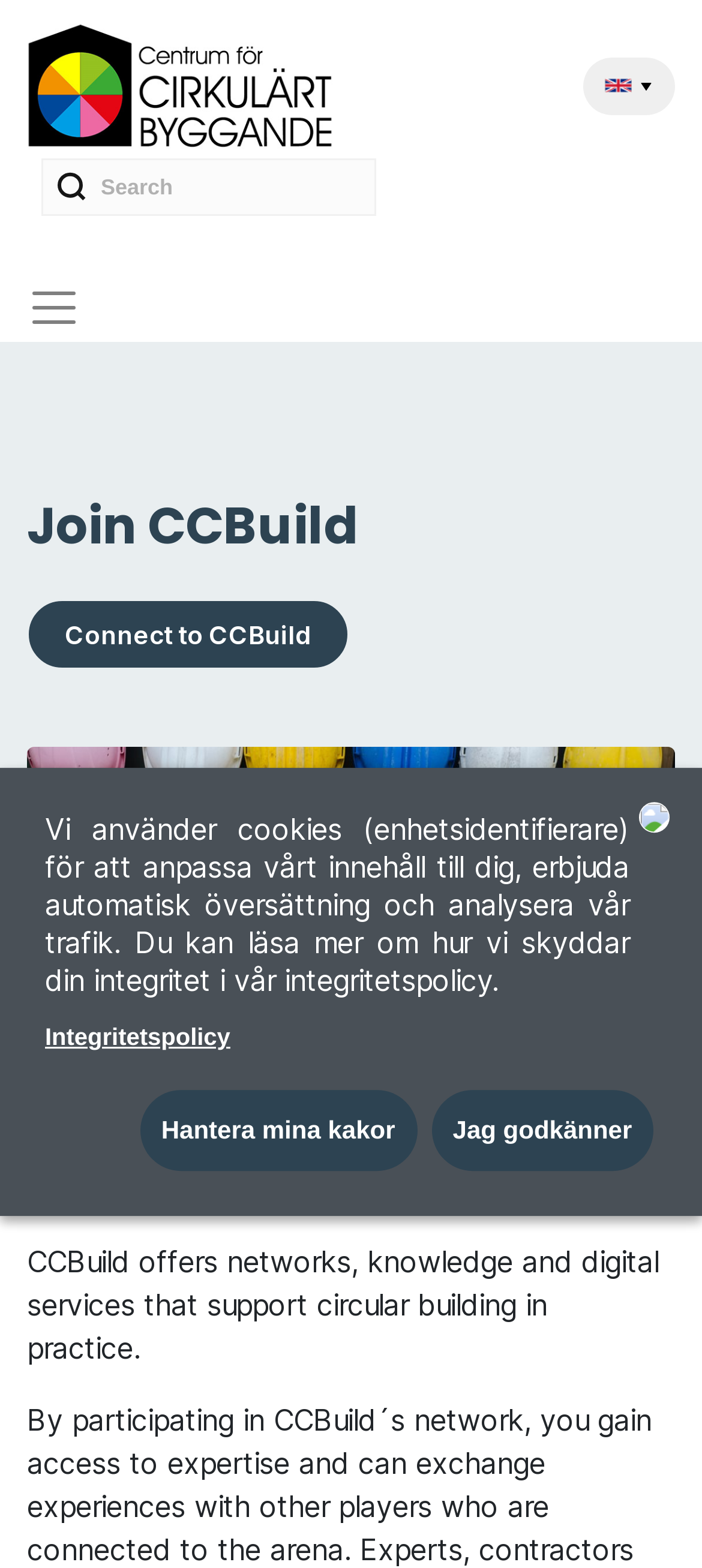What is CCBuild offering?
Refer to the image and give a detailed answer to the query.

According to the webpage, CCBuild offers networks, knowledge, and digital services that support circular building in practice, as stated in the StaticText element with a bounding box coordinate of [0.038, 0.793, 0.938, 0.871].